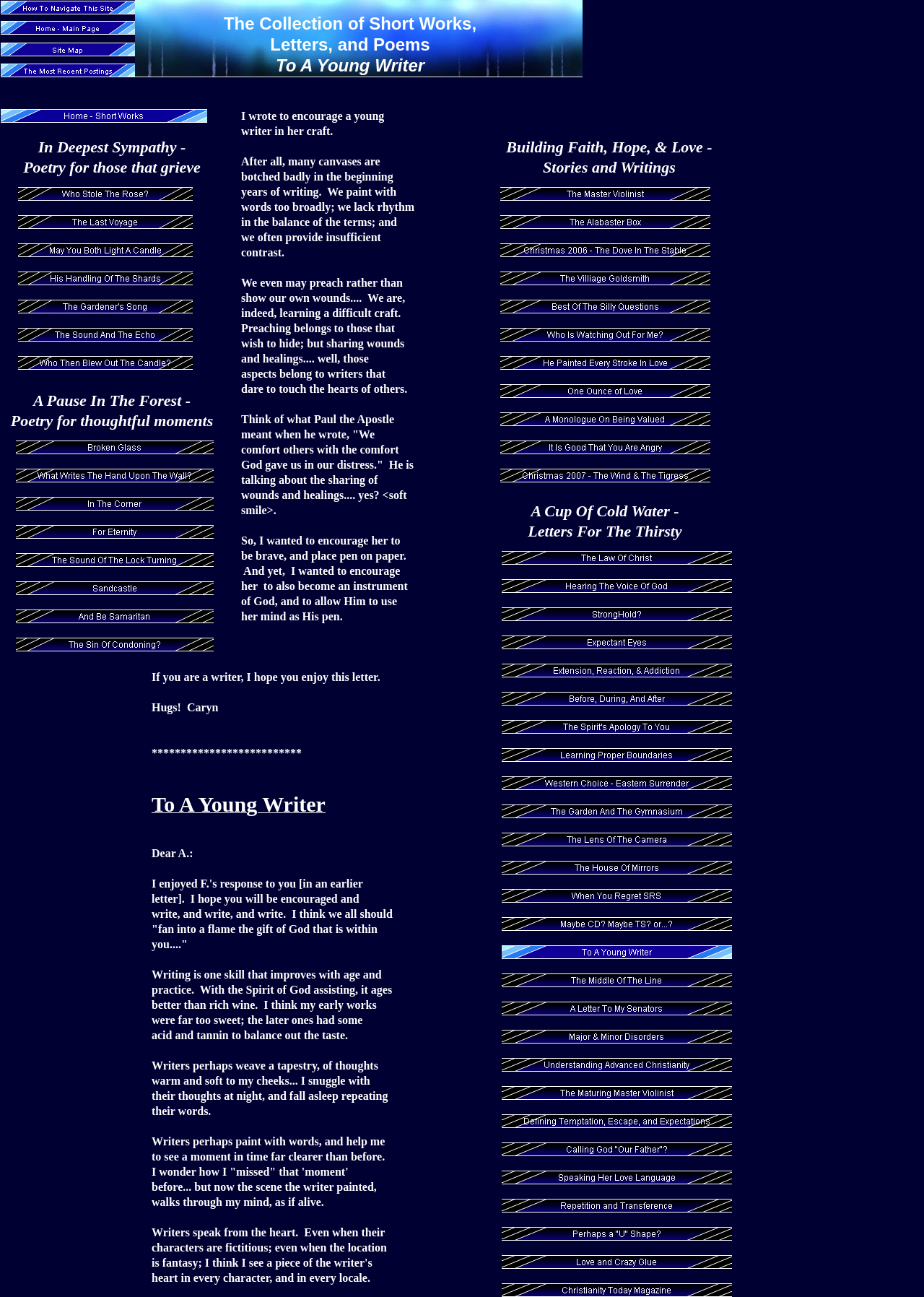Who is the author of this letter?
Answer the question in a detailed and comprehensive manner.

The author of this letter is Caryn, as indicated by the signature 'Hugs! Caryn' at the top of the page.